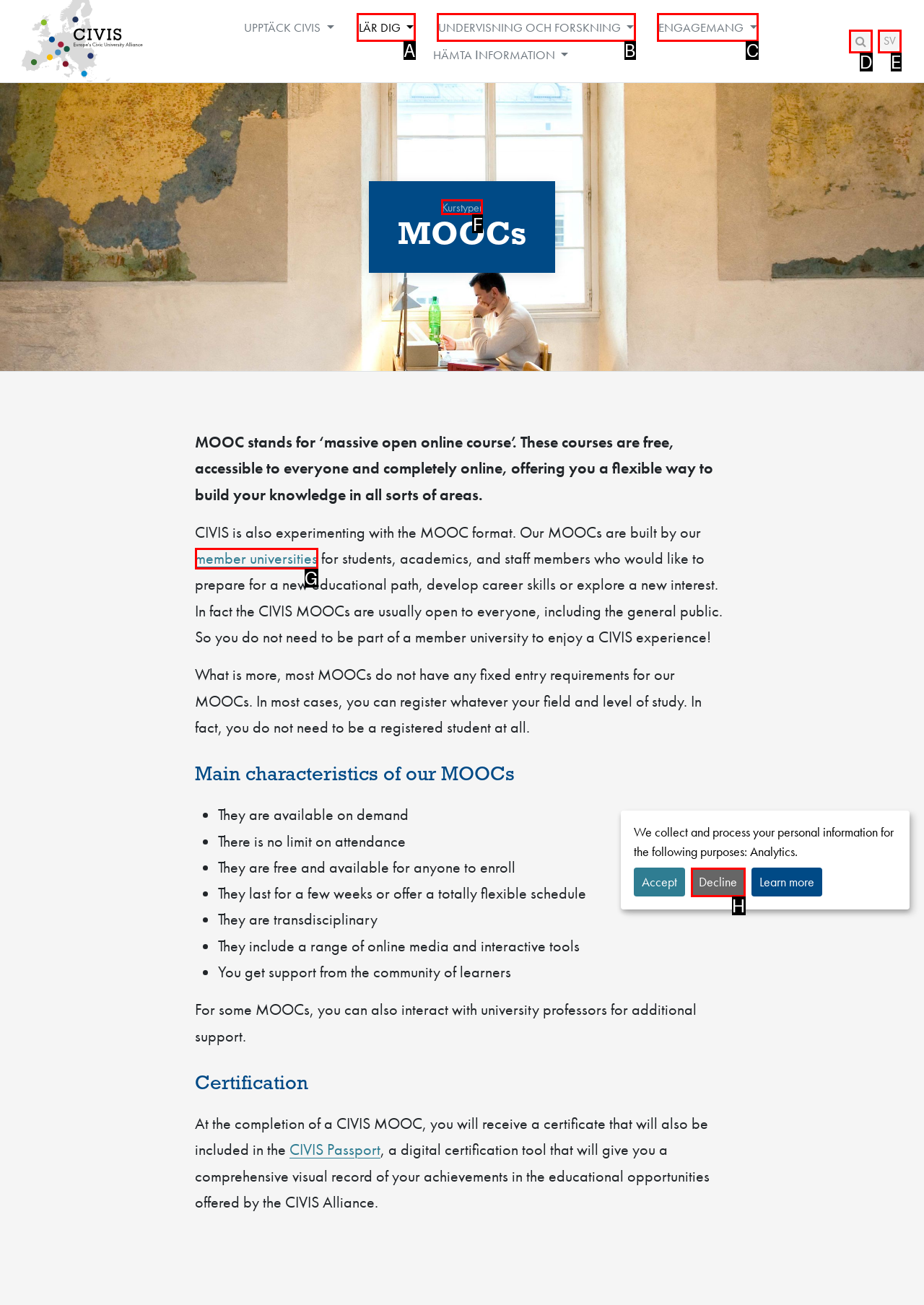Based on the description: Undervisning och Forskning, select the HTML element that best fits. Reply with the letter of the correct choice from the options given.

B